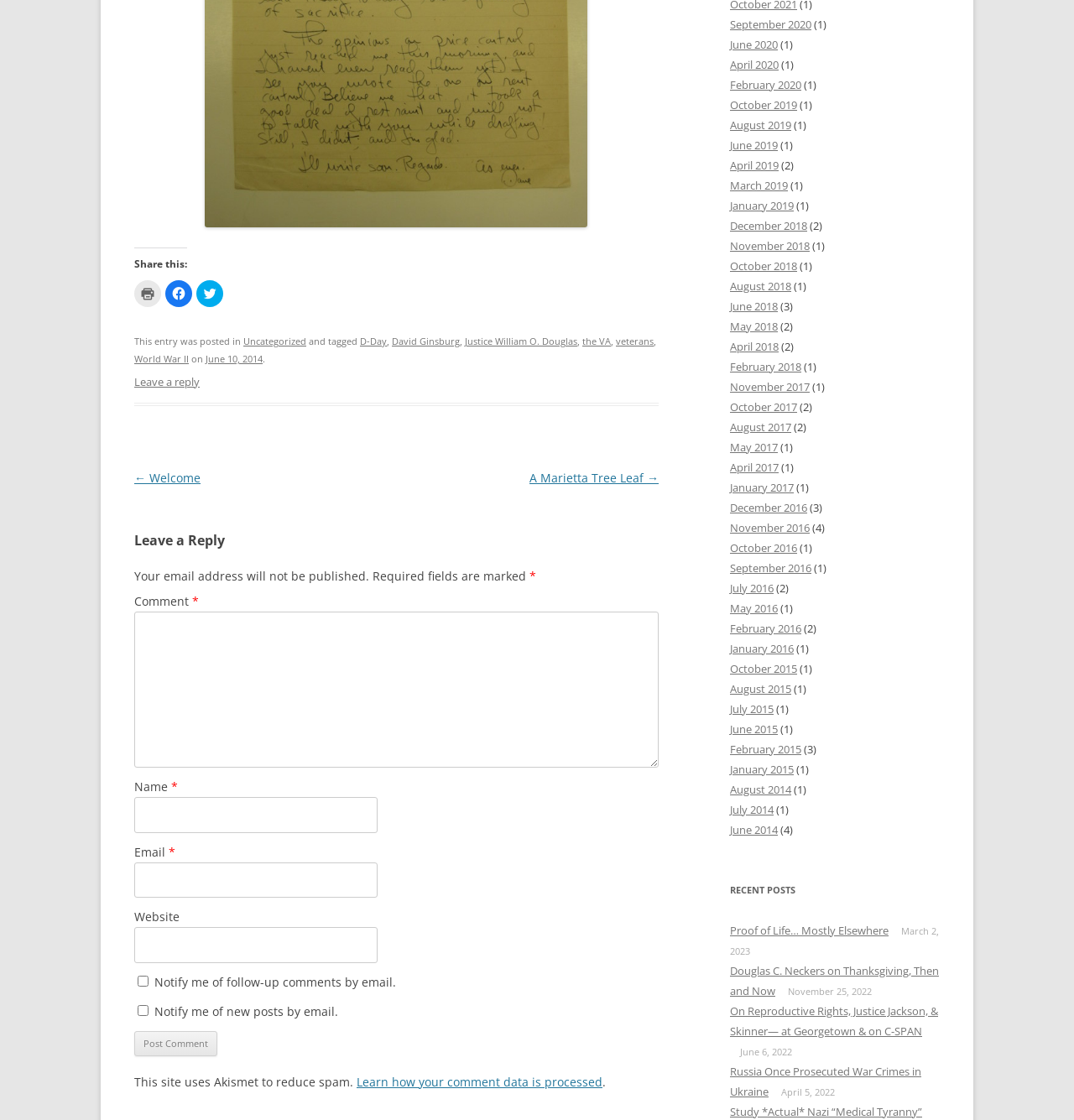Locate the bounding box coordinates of the element that should be clicked to fulfill the instruction: "Click to print".

[0.125, 0.25, 0.15, 0.274]